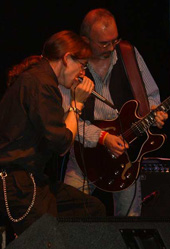Kindly respond to the following question with a single word or a brief phrase: 
What type of atmosphere is suggested by the background?

lively festival